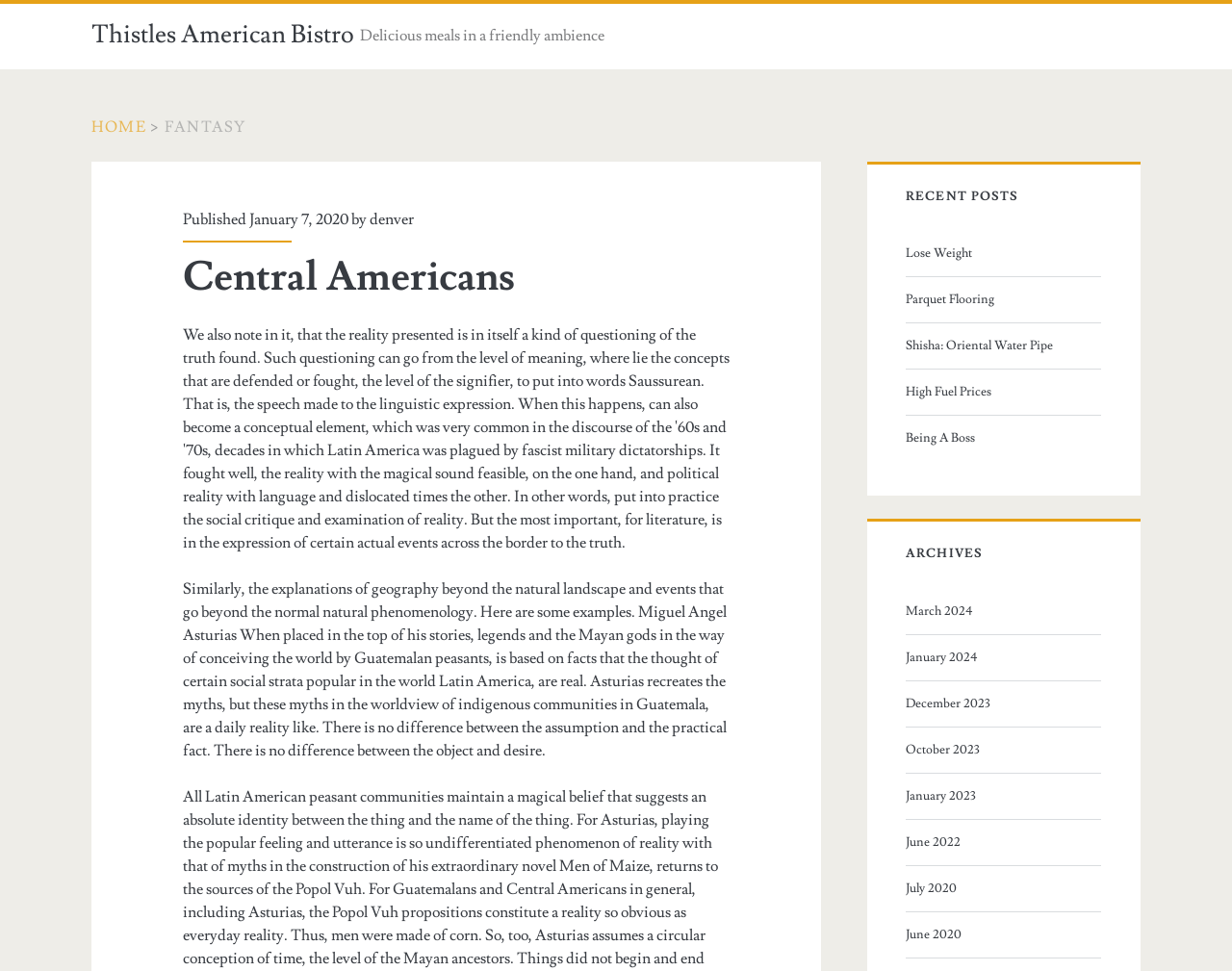Locate the bounding box coordinates of the element that should be clicked to execute the following instruction: "Click on the 'HOME' link".

[0.074, 0.121, 0.119, 0.141]